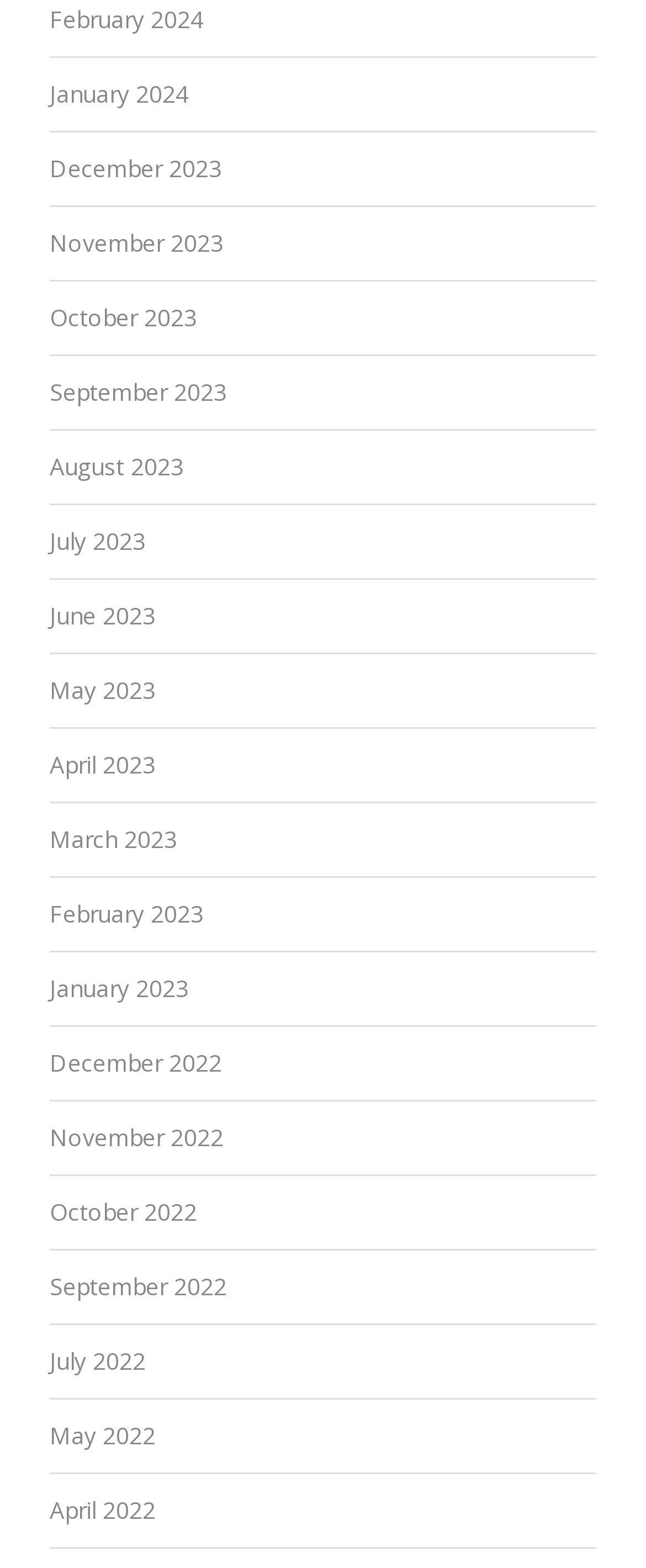Identify the bounding box coordinates of the HTML element based on this description: "May 2022".

[0.077, 0.905, 0.241, 0.925]